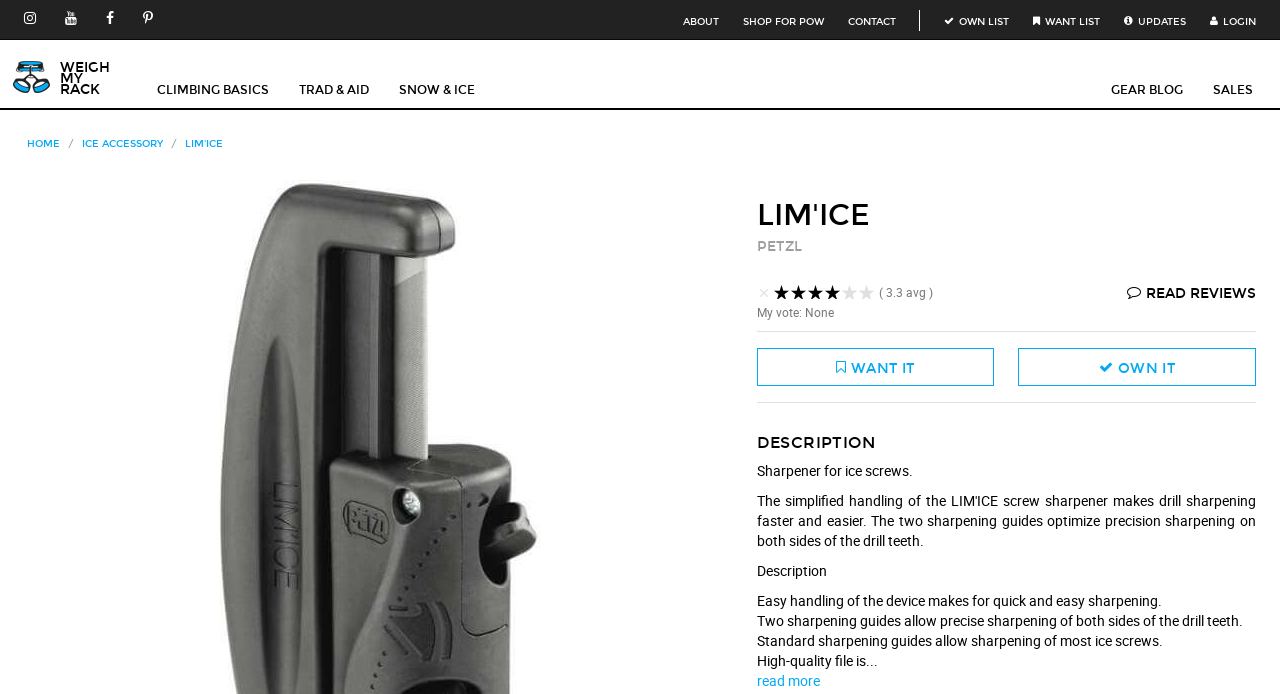Please pinpoint the bounding box coordinates for the region I should click to adhere to this instruction: "Want to own the LIM'ICE screw sharpener".

[0.796, 0.502, 0.981, 0.556]